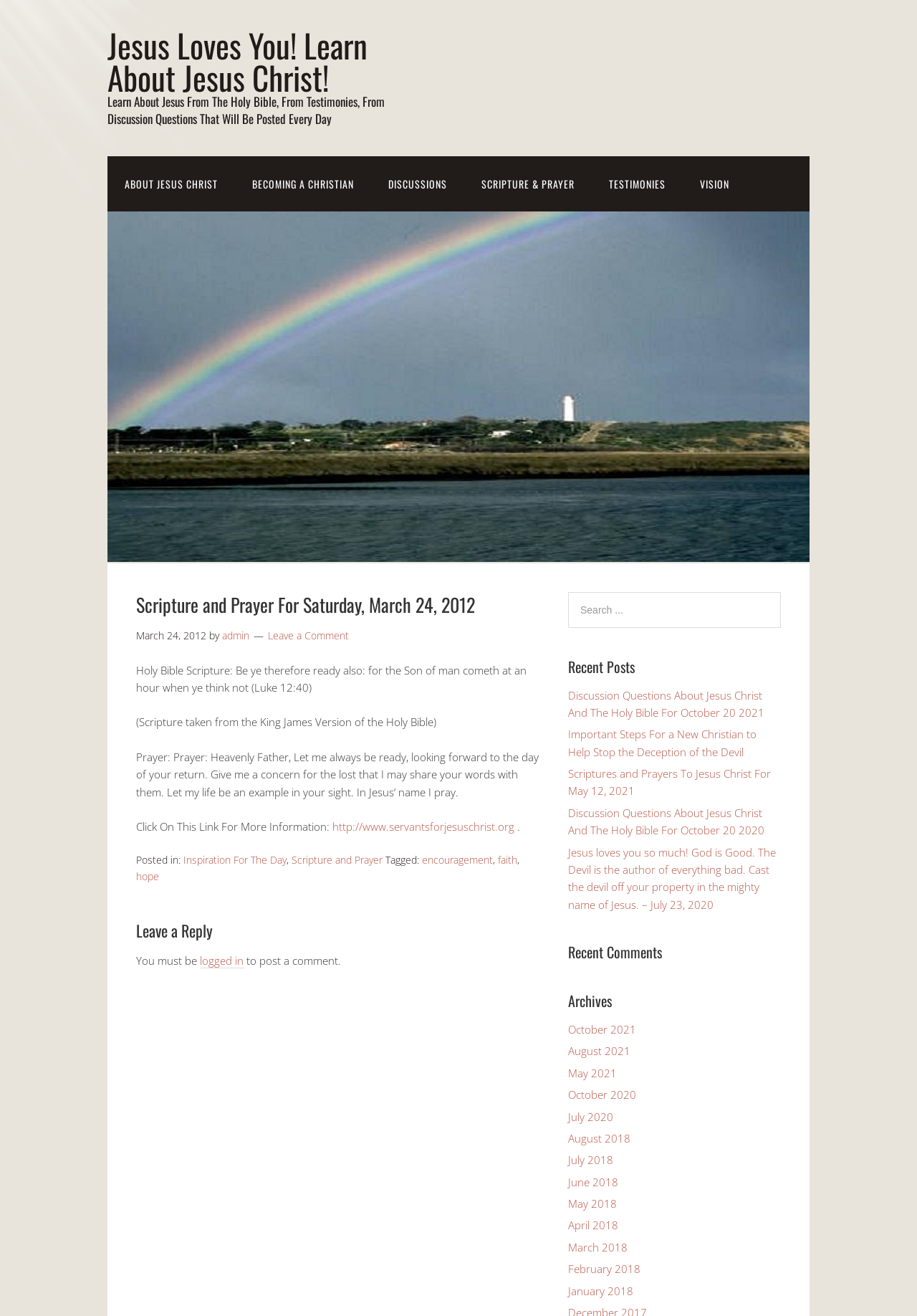Can you look at the image and give a comprehensive answer to the question:
What is the prayer for Saturday, March 24, 2012?

I found the prayer by looking at the article section of the webpage, where it says 'Prayer: Prayer: Heavenly Father, Let me always be ready, looking forward to the day of your return. Give me a concern for the lost that I may share your words with them. Let my life be an example in your sight. In Jesus’ name I pray.'.